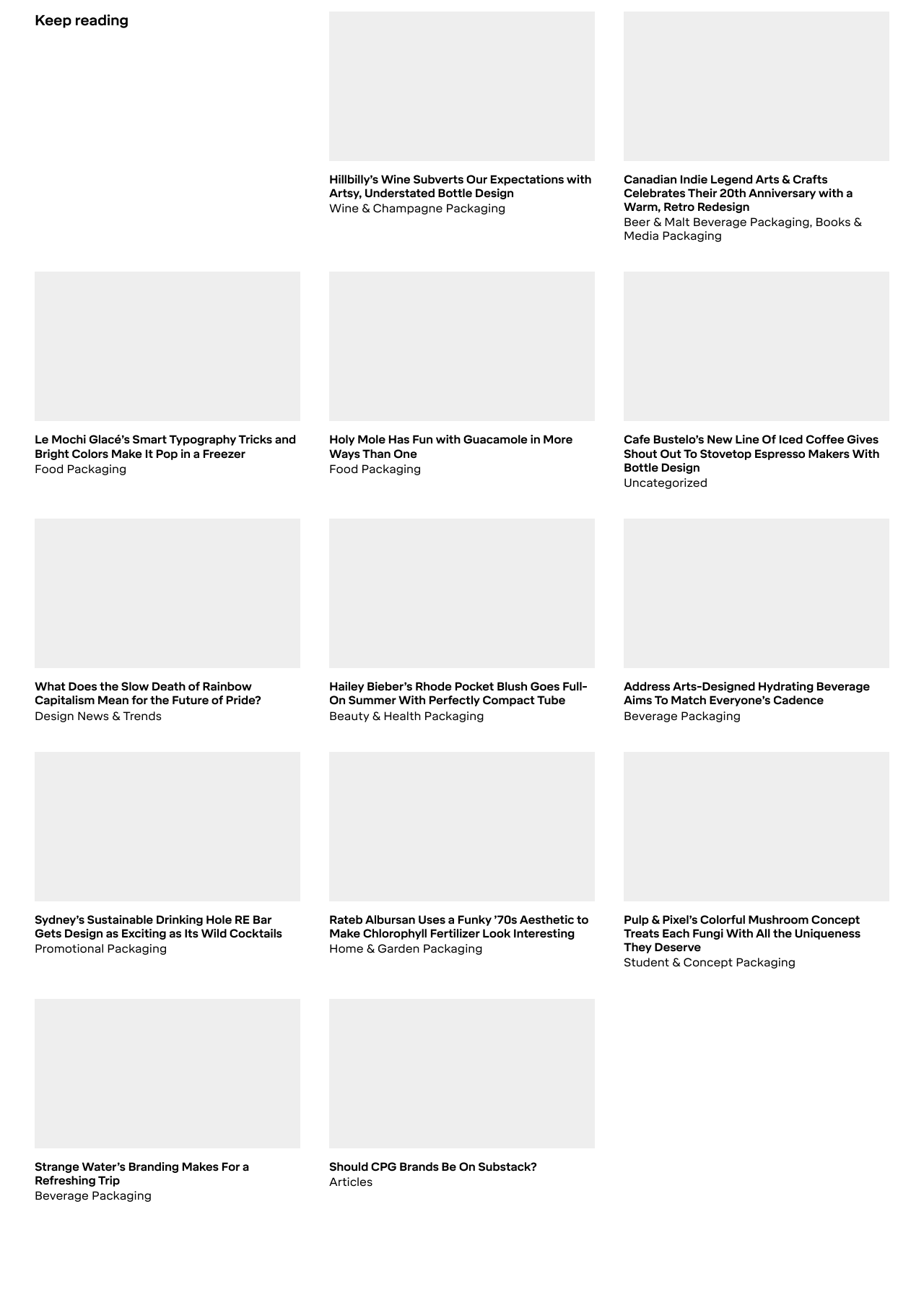Pinpoint the bounding box coordinates of the clickable element needed to complete the instruction: "Search articles". The coordinates should be provided as four float numbers between 0 and 1: [left, top, right, bottom].

None